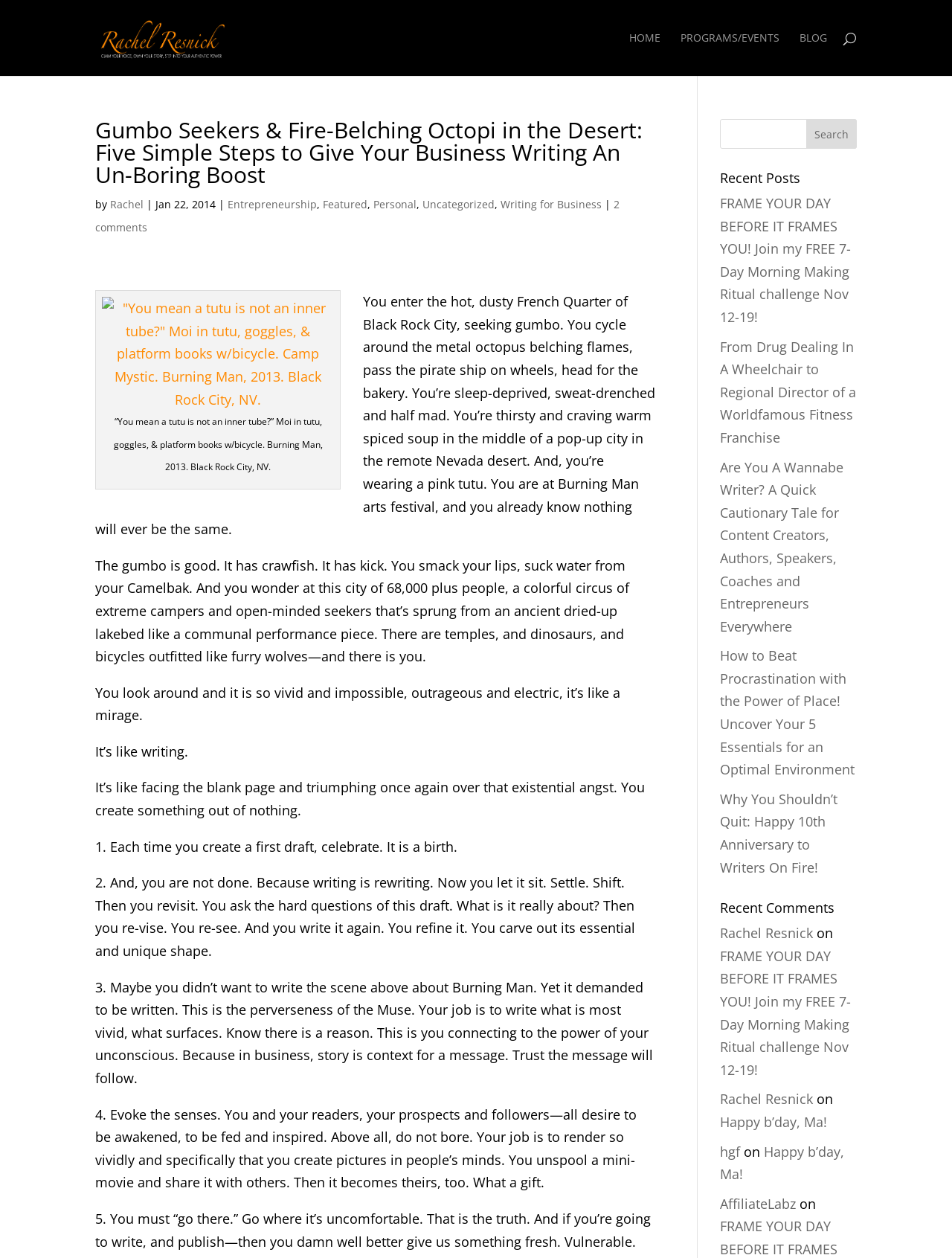Please extract and provide the main headline of the webpage.

Gumbo Seekers & Fire-Belching Octopi in the Desert: Five Simple Steps to Give Your Business Writing An Un-Boring Boost